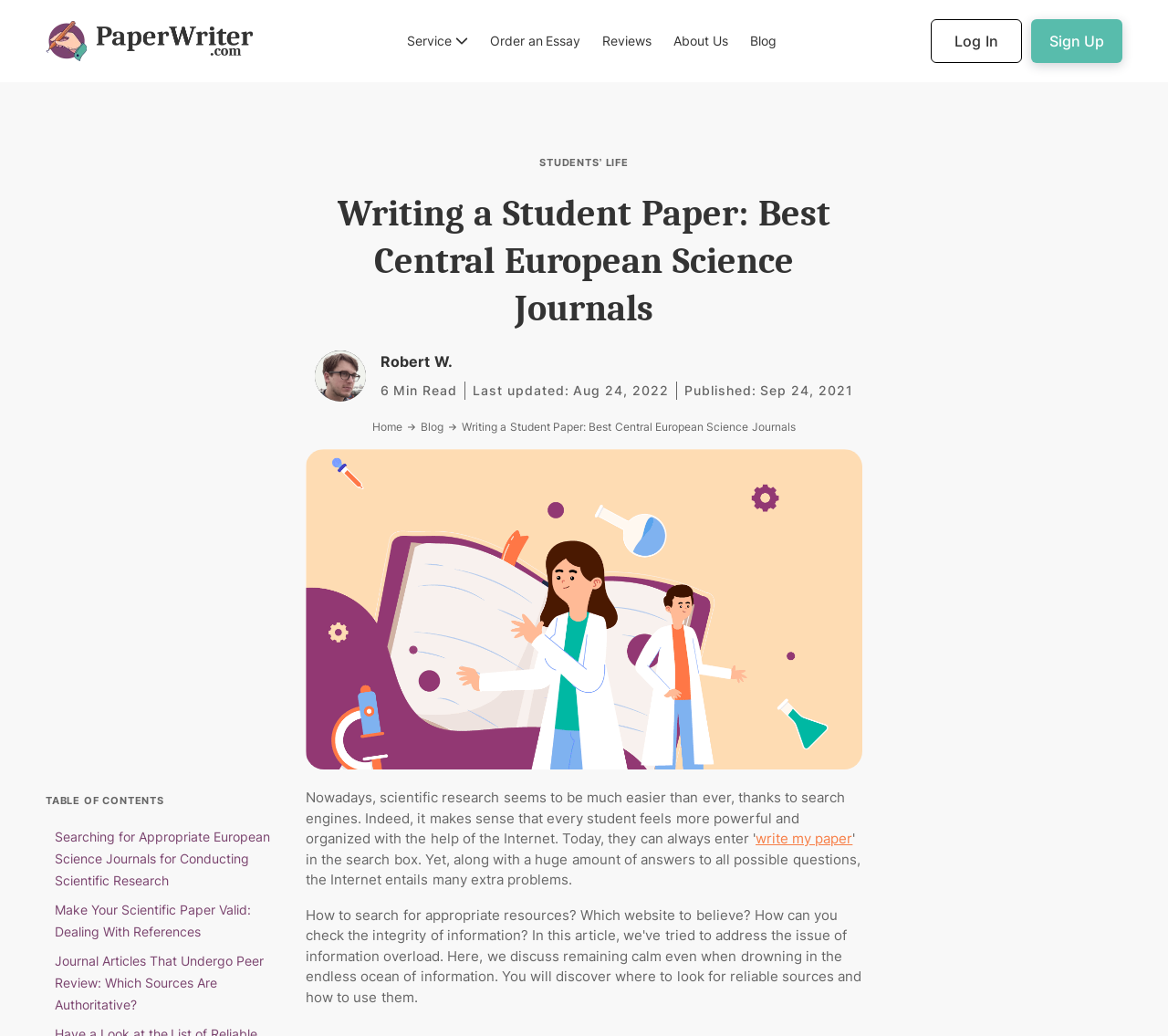Please identify the bounding box coordinates of the element on the webpage that should be clicked to follow this instruction: "Click the 'Searching for Appropriate European Science Journals for Conducting Scientific Research' link". The bounding box coordinates should be given as four float numbers between 0 and 1, formatted as [left, top, right, bottom].

[0.039, 0.791, 0.243, 0.861]